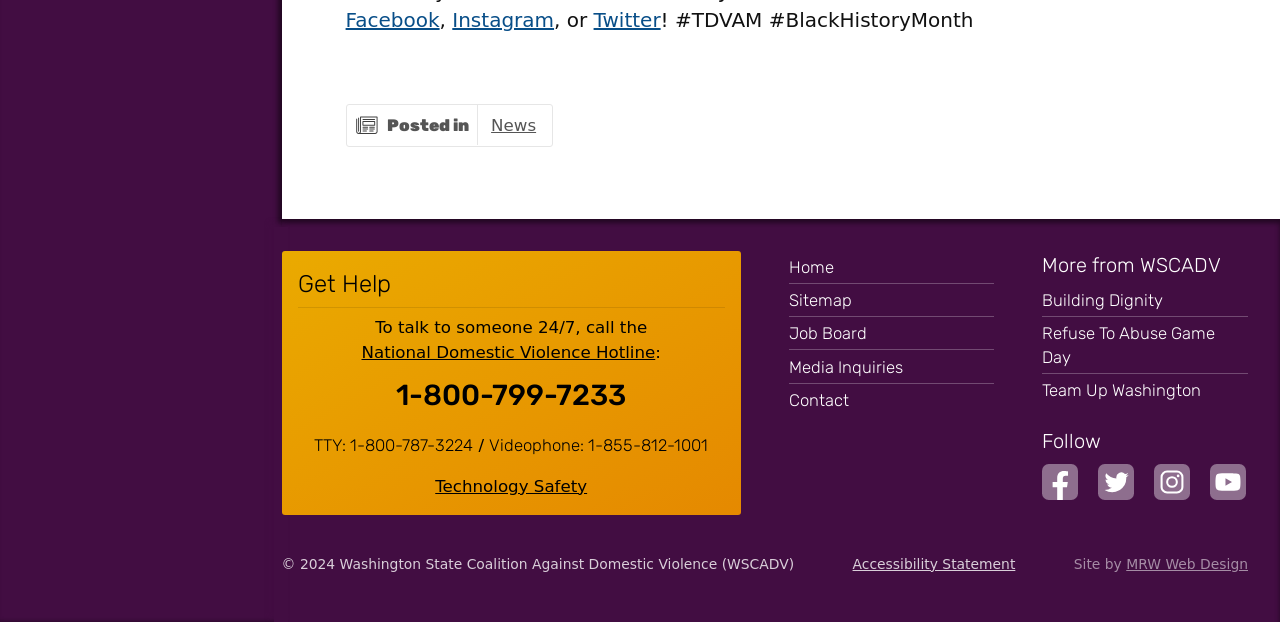Please answer the following question using a single word or phrase: 
What is the name of the website's designer?

MRW Web Design